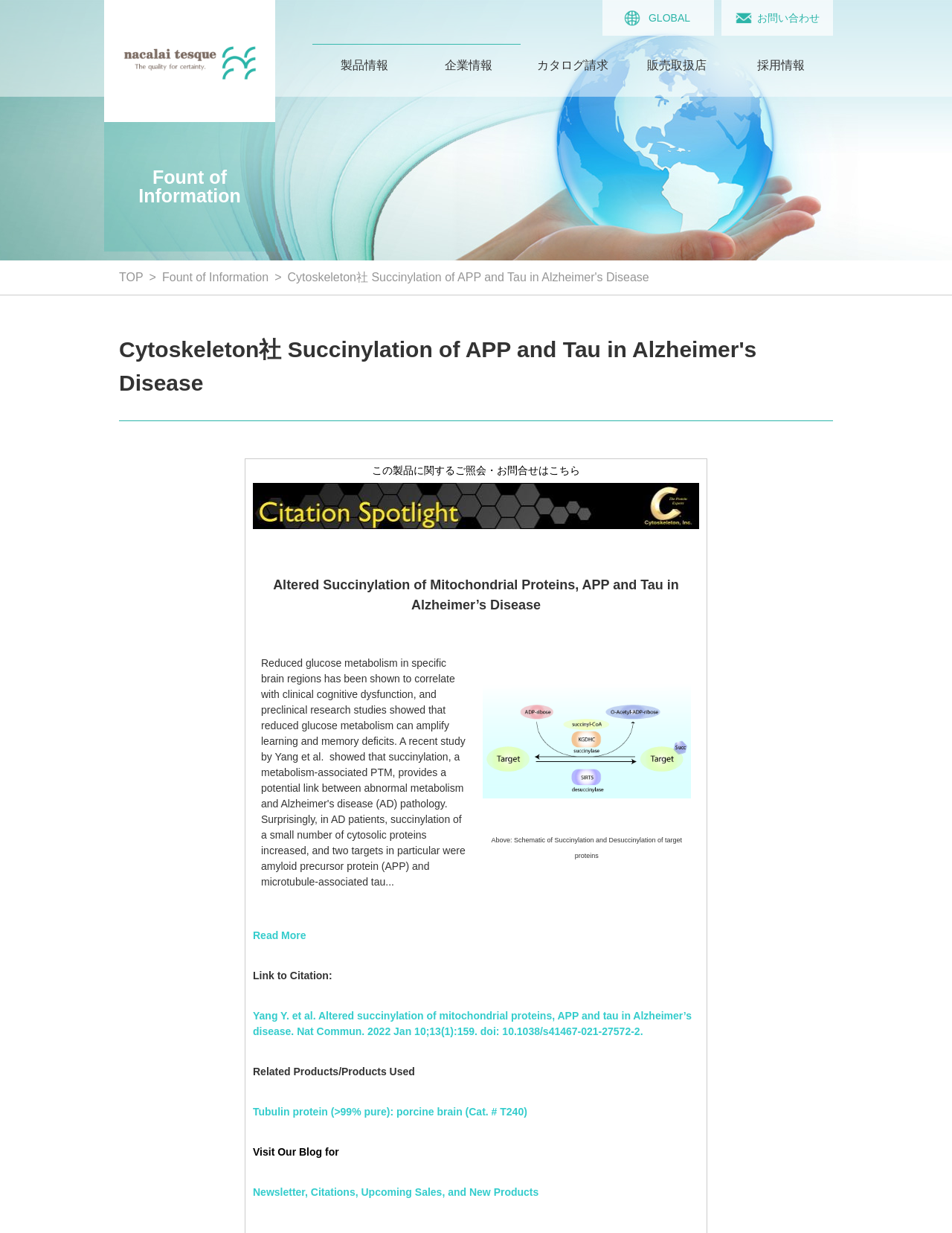Pinpoint the bounding box coordinates of the element you need to click to execute the following instruction: "Read more about Succinylation of APP and Tau in Alzheimer's Disease". The bounding box should be represented by four float numbers between 0 and 1, in the format [left, top, right, bottom].

[0.266, 0.754, 0.322, 0.763]